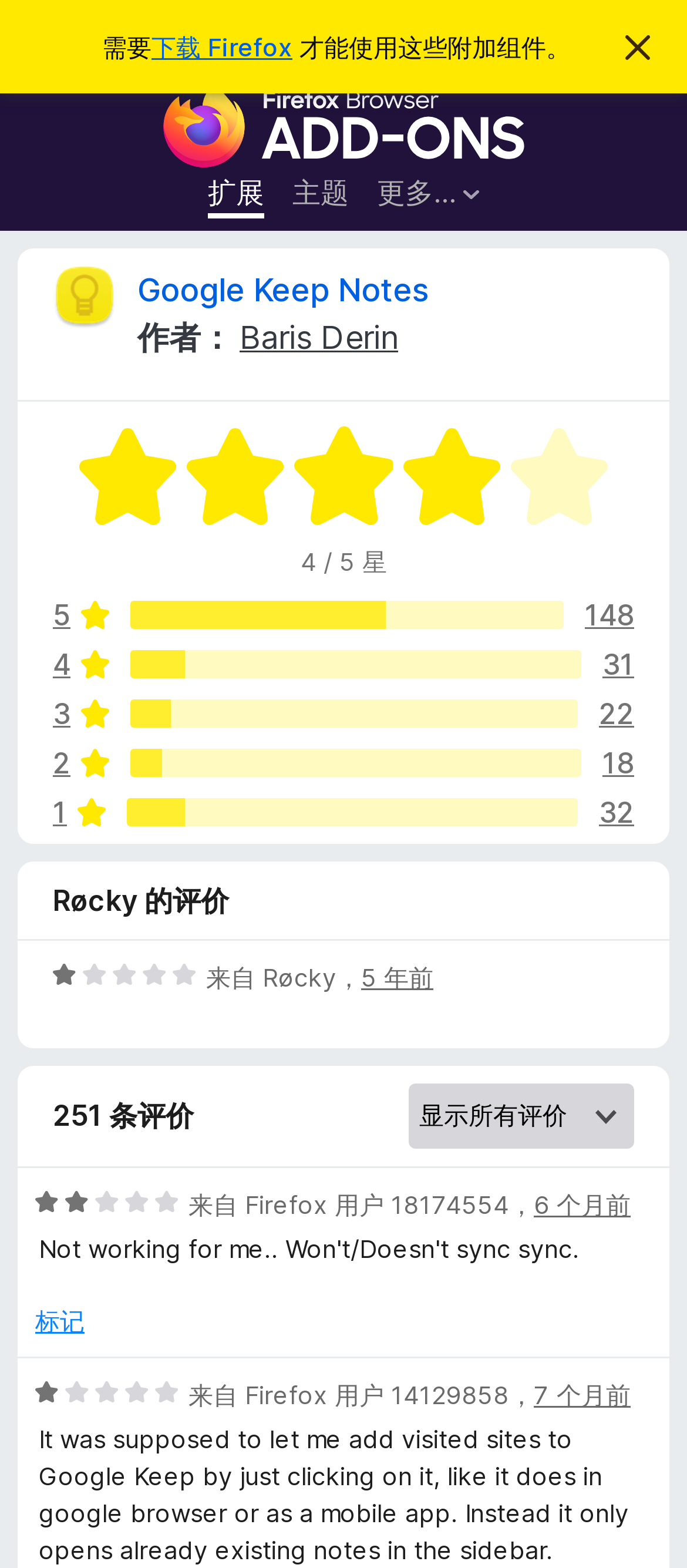Find the bounding box coordinates of the element to click in order to complete the given instruction: "login."

[0.897, 0.011, 0.969, 0.039]